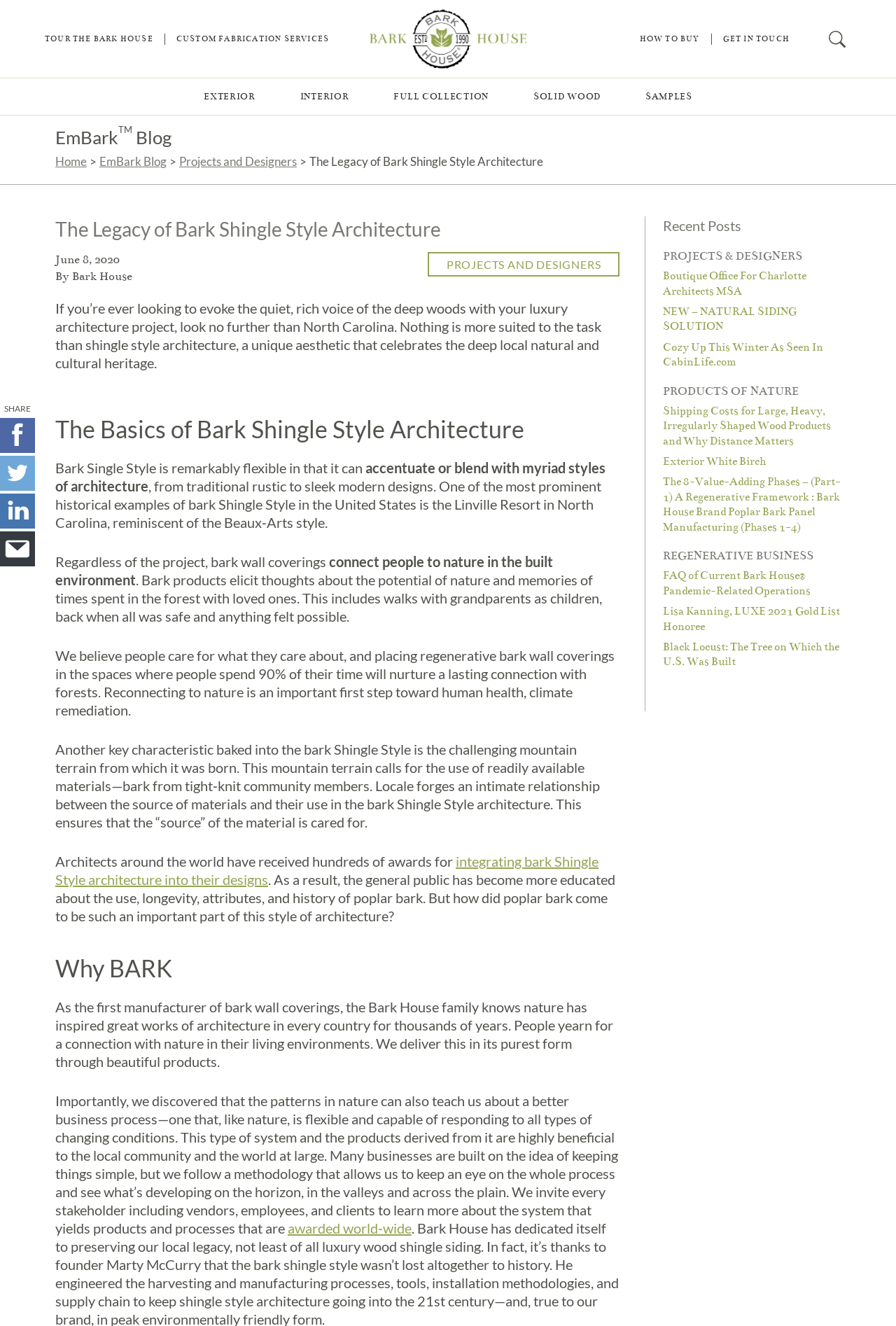Using the element description EmBark Blog, predict the bounding box coordinates for the UI element. Provide the coordinates in (top-left x, top-left y, bottom-right x, bottom-right y) format with values ranging from 0 to 1.

[0.111, 0.116, 0.186, 0.127]